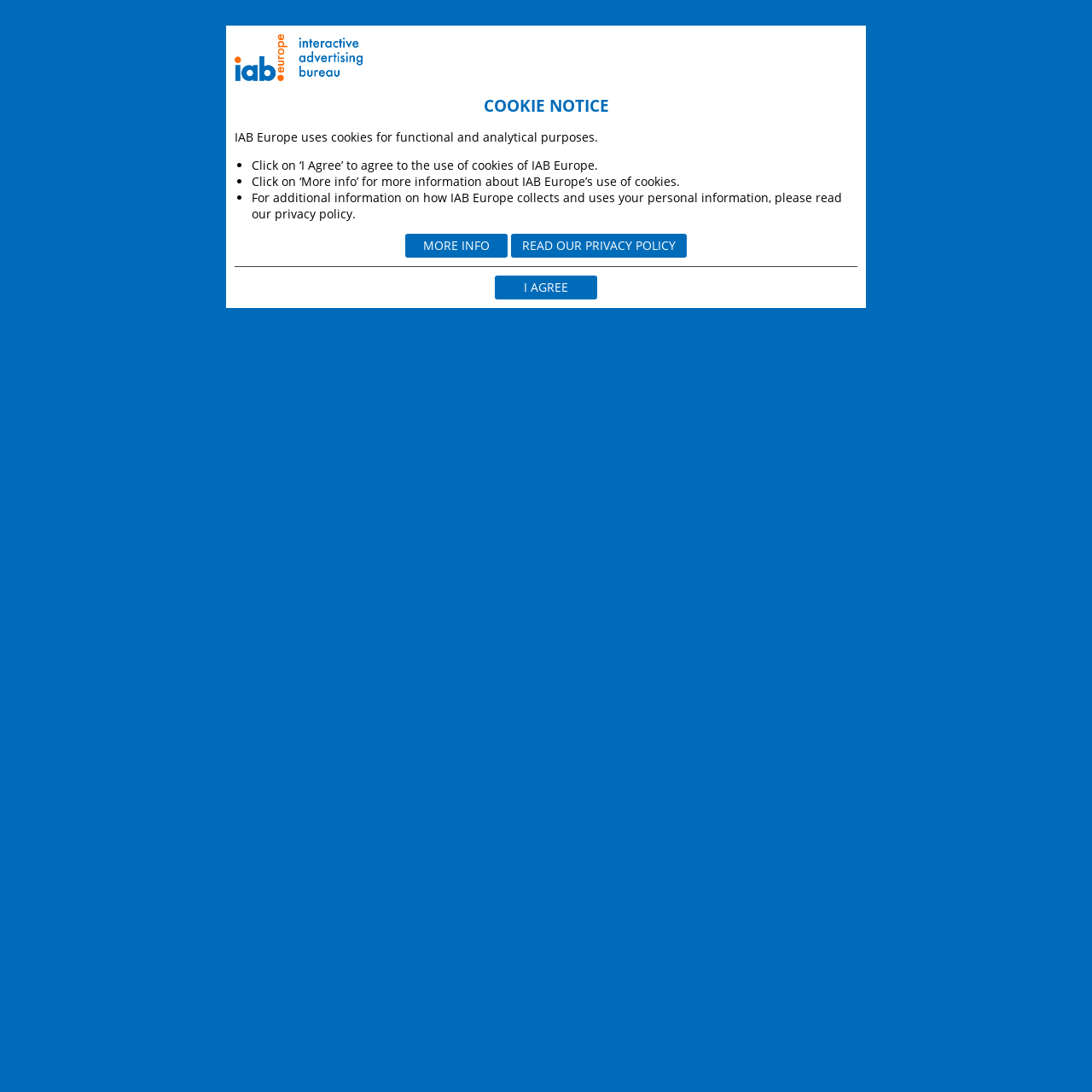Observe the image and answer the following question in detail: What is the name of the organization that operates this website?

The webpage mentions that IAB Europe A.I.S.B.L. is the entity that acts as the only data controller for the purposes of this Privacy Policy.